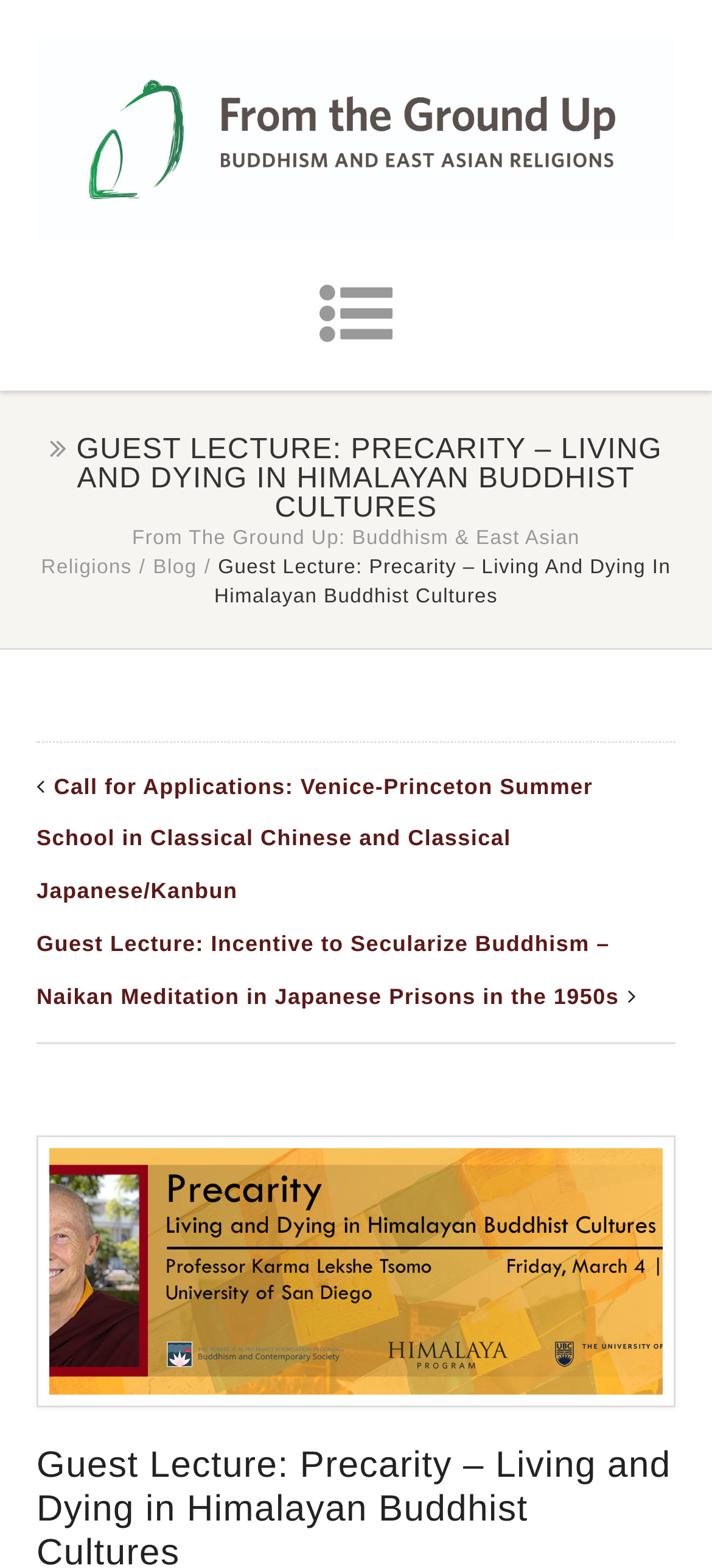Can you give a comprehensive explanation to the question given the content of the image?
What is the name of the blog?

I found the link element [288] with the text 'Blog', which is preceded by the text 'From The Ground Up:' in element [285]. This suggests that the name of the blog is 'From The Ground Up'.